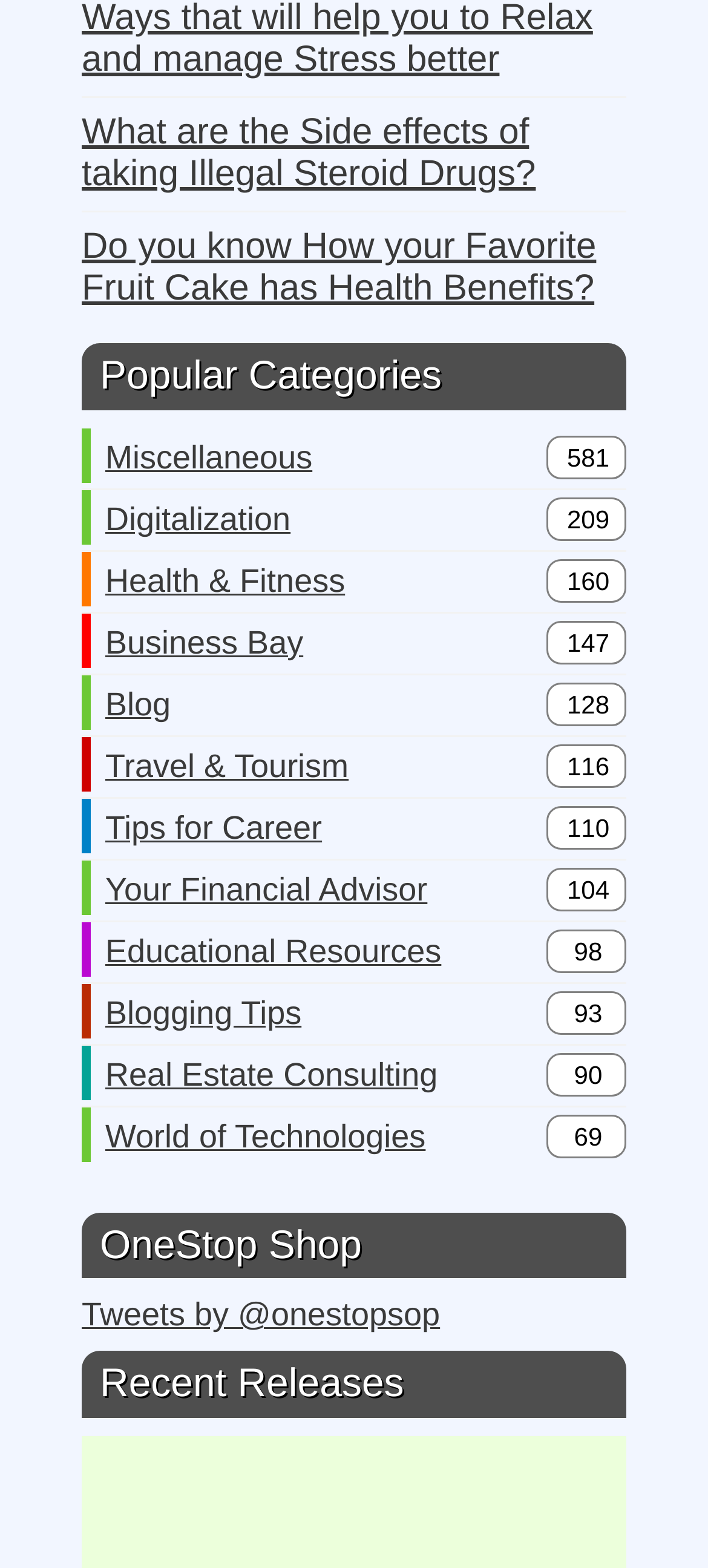Locate the bounding box coordinates of the clickable part needed for the task: "Check out the recent releases".

[0.115, 0.862, 0.885, 0.904]